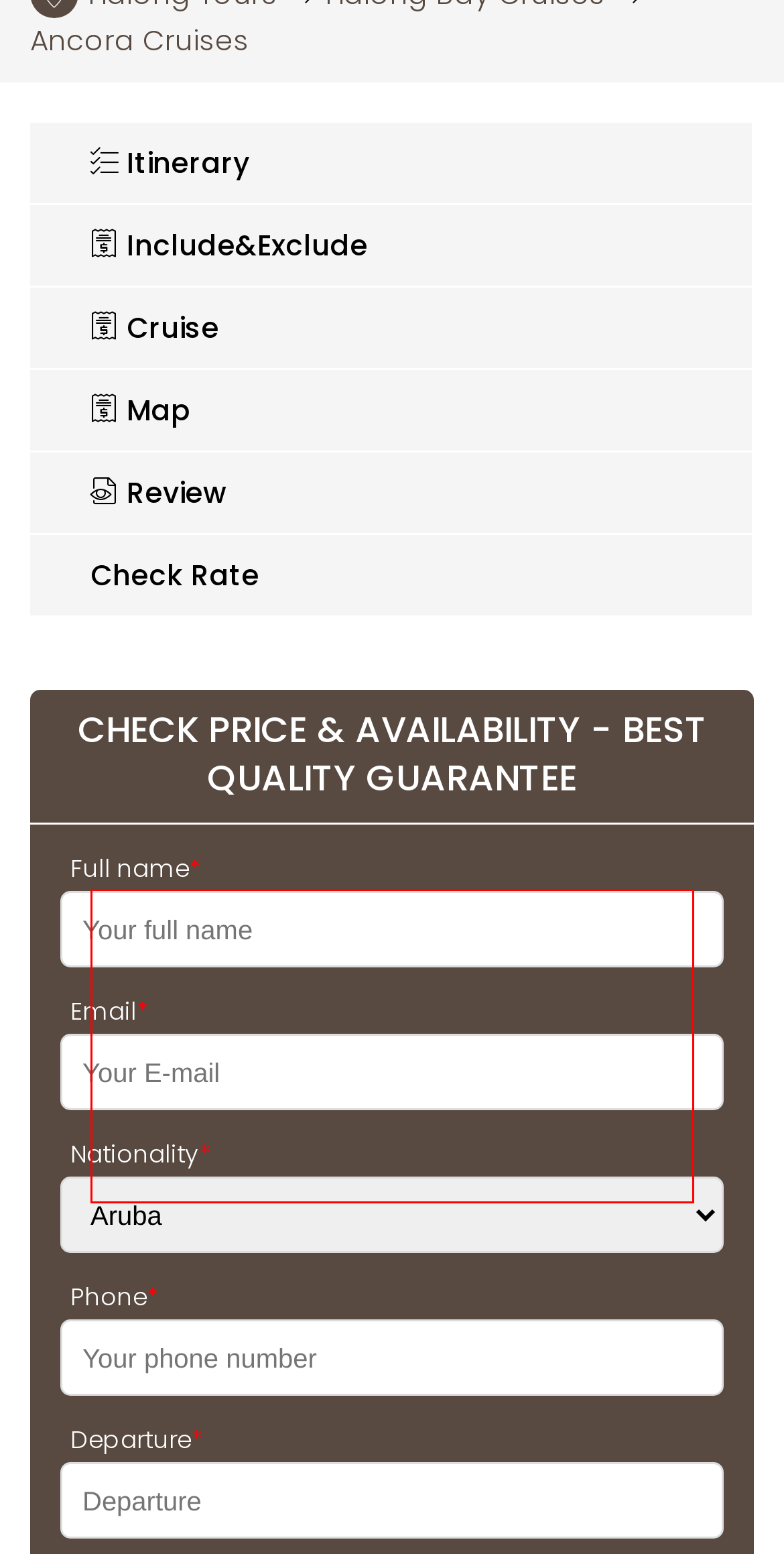Please identify the text within the red rectangular bounding box in the provided webpage screenshot.

We took the two amazing tours, Cu Chi tunnels and Mekong Delta, the information was perfect, we learned a lot, the landscape was so beautiful and our both guides Mr. Lee and Mr. Law were the best in the world, very friendly and professional. Thanks!